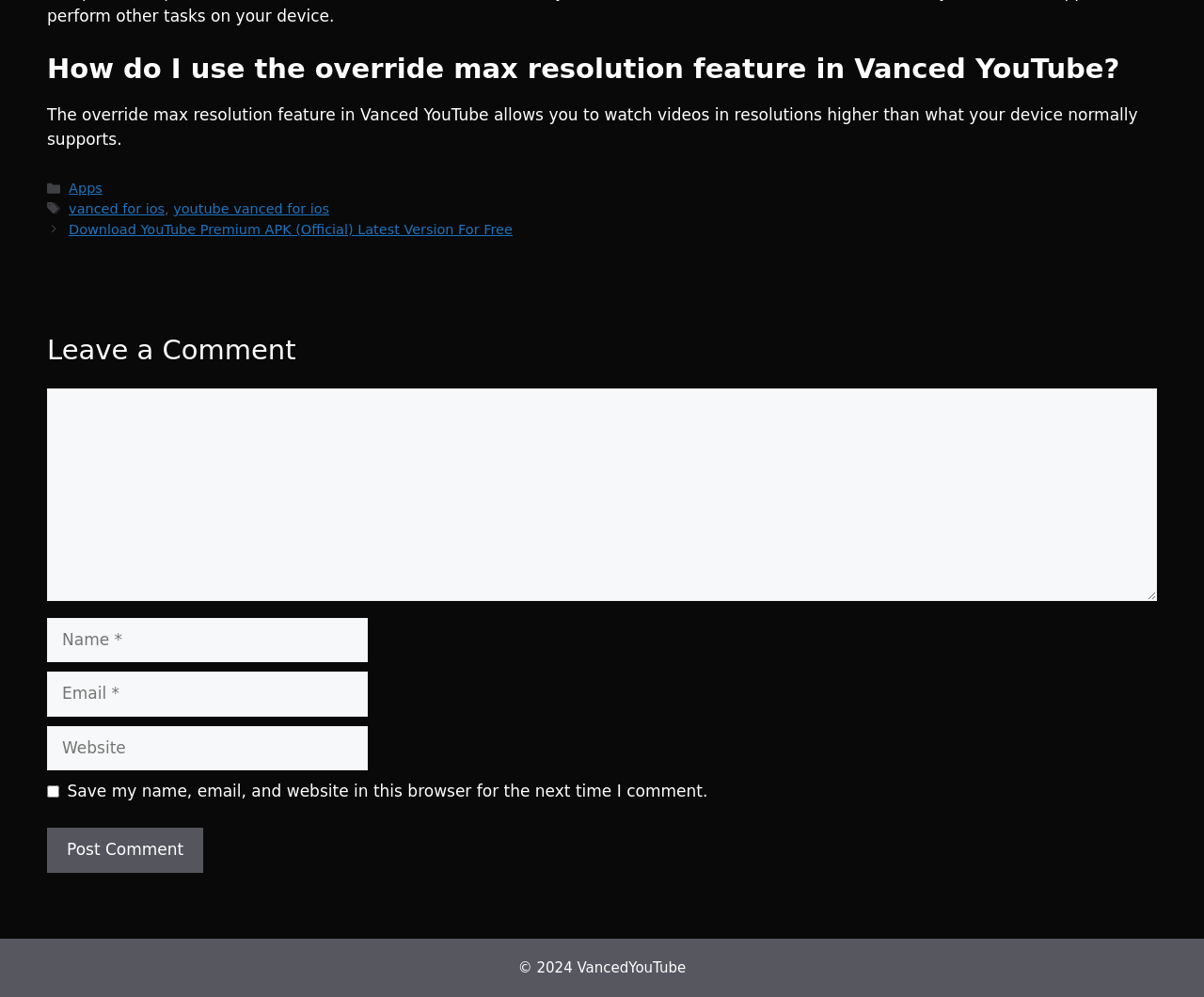Using the details in the image, give a detailed response to the question below:
What is the copyright year of VancedYouTube?

The static text at the bottom of the page mentions '© 2024 VancedYouTube', indicating that the copyright year is 2024.